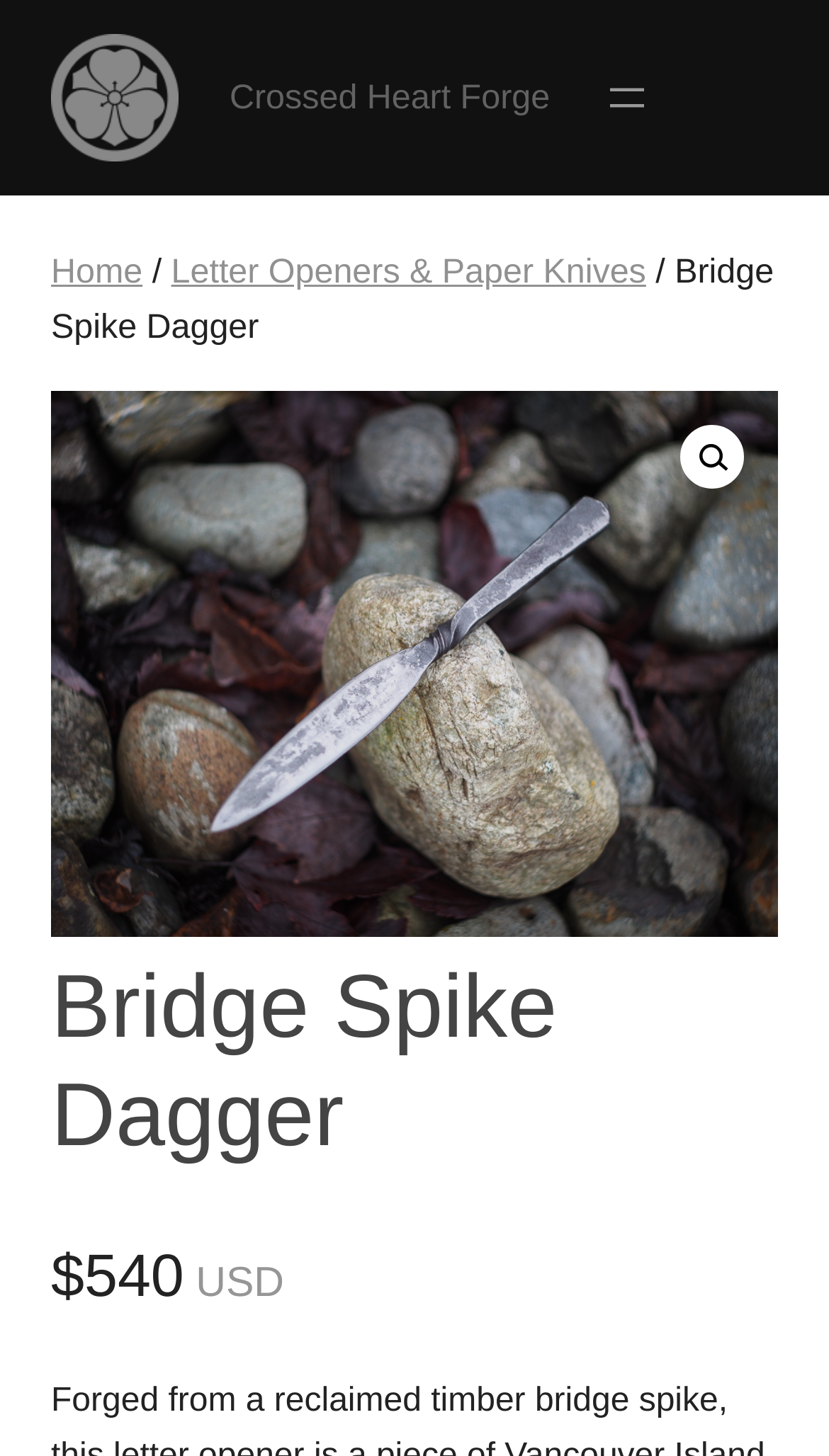What is the name of the forge that created the Bridge Spike Dagger?
Provide a detailed answer to the question, using the image to inform your response.

I found multiple elements with the text 'Crossed Heart Forge', including a link element, an image element, and a heading element. This suggests that Crossed Heart Forge is the name of the forge that created the Bridge Spike Dagger.